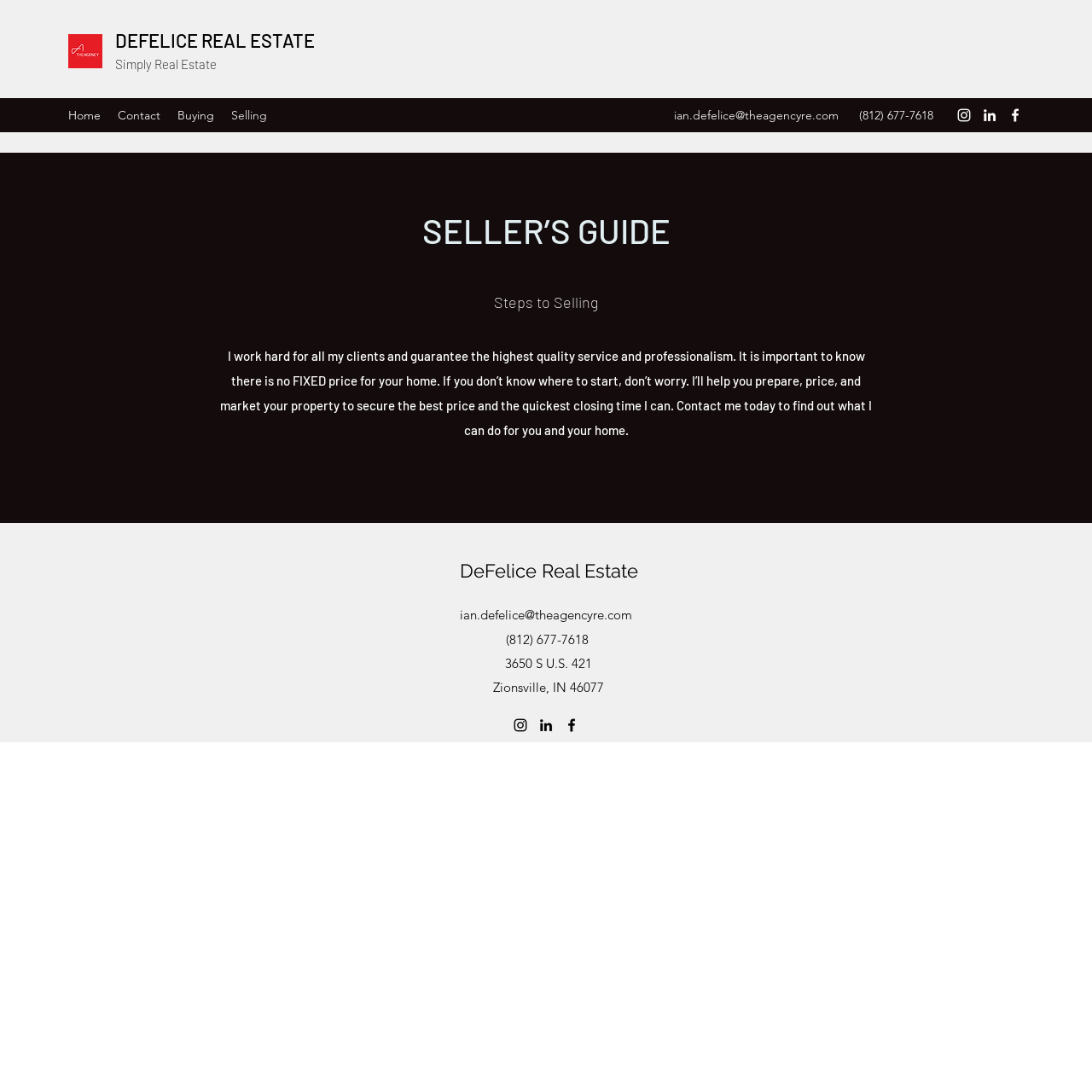Create an elaborate caption for the webpage.

The webpage is a real estate website, specifically focused on selling properties. At the top left corner, there is a logo of TA_Logo_Red.png, accompanied by a link to DeFelice Real Estate. Below the logo, there is a navigation menu with links to Home, Contact, Buying, and Selling. 

To the right of the navigation menu, there is a section with the agent's contact information, including an email address and phone number. Above this section, there is a social media bar with links to Instagram, LinkedIn, and Facebook, each represented by an icon.

The main content of the webpage is divided into two sections. The top section has a heading "SELLER'S GUIDE" and provides a brief guide to selling properties, including steps to selling and a paragraph of text describing the agent's services. 

The bottom section appears to be a footer with the agent's contact information, including email address, phone number, and physical address. There is also a social media bar with links to Instagram, LinkedIn, and Facebook, similar to the one at the top.